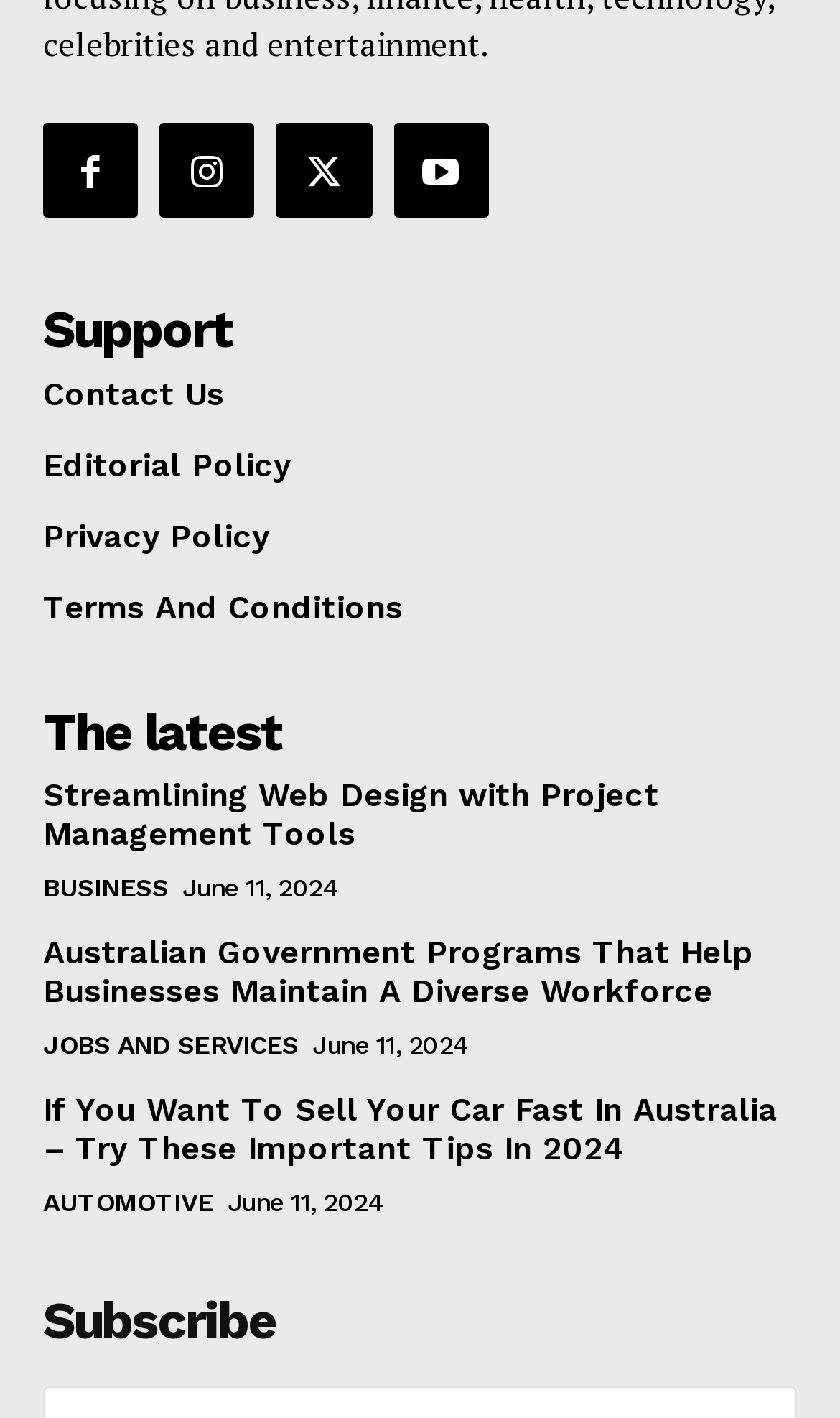What is the category of the article 'Streamlining Web Design with Project Management Tools'?
Please respond to the question with a detailed and thorough explanation.

The article 'Streamlining Web Design with Project Management Tools' is categorized under 'BUSINESS' as it is listed under the 'BUSINESS' link.